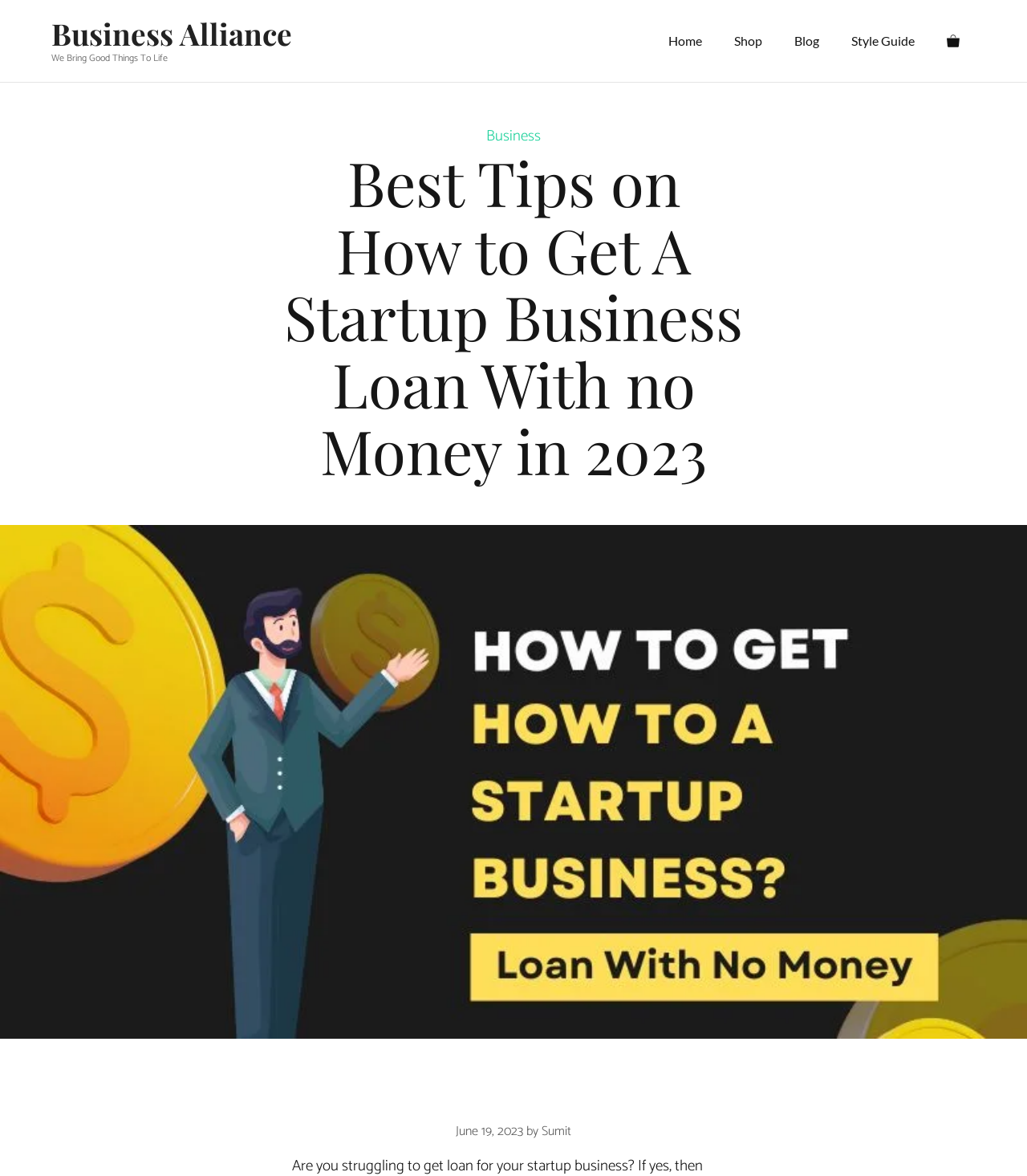Identify and provide the main heading of the webpage.

Best Tips on How to Get A Startup Business Loan With no Money in 2023